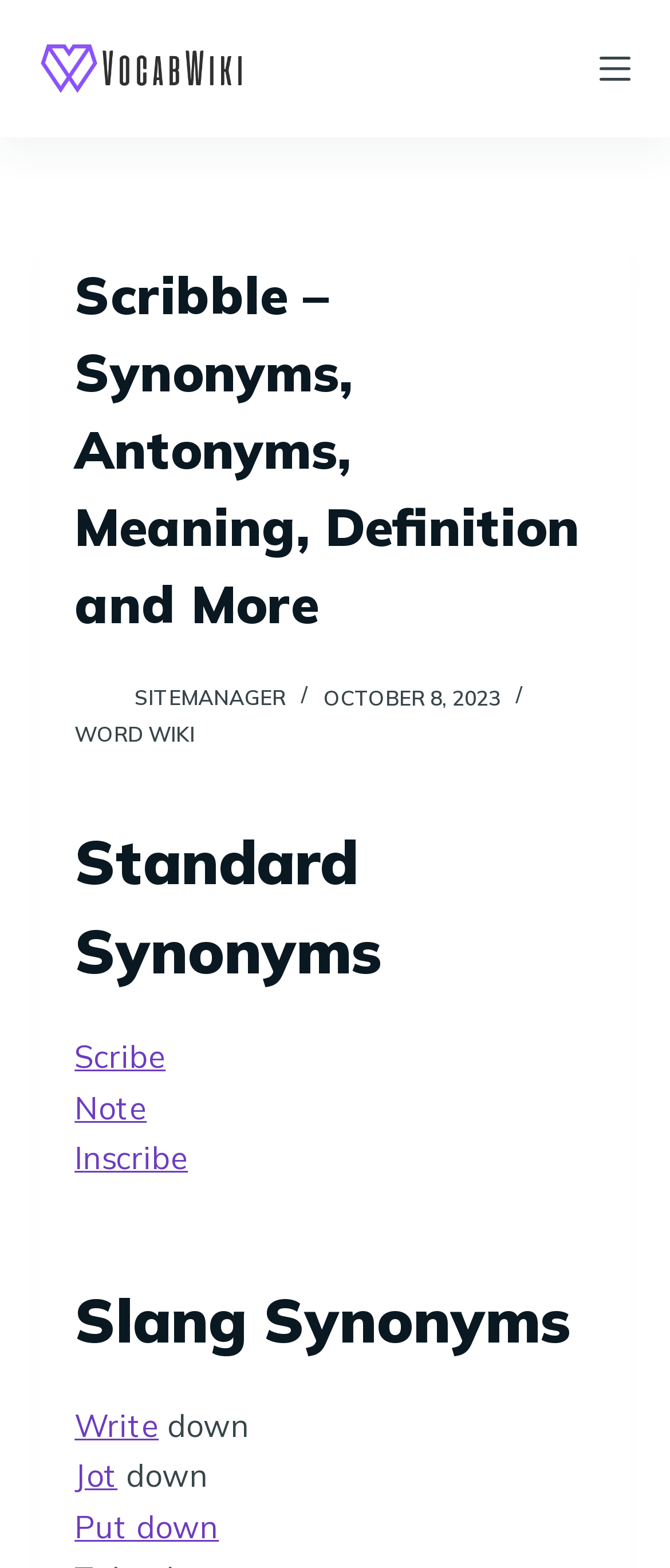Determine the bounding box coordinates of the area to click in order to meet this instruction: "Click the VocabWiki Logo".

[0.06, 0.027, 0.368, 0.06]